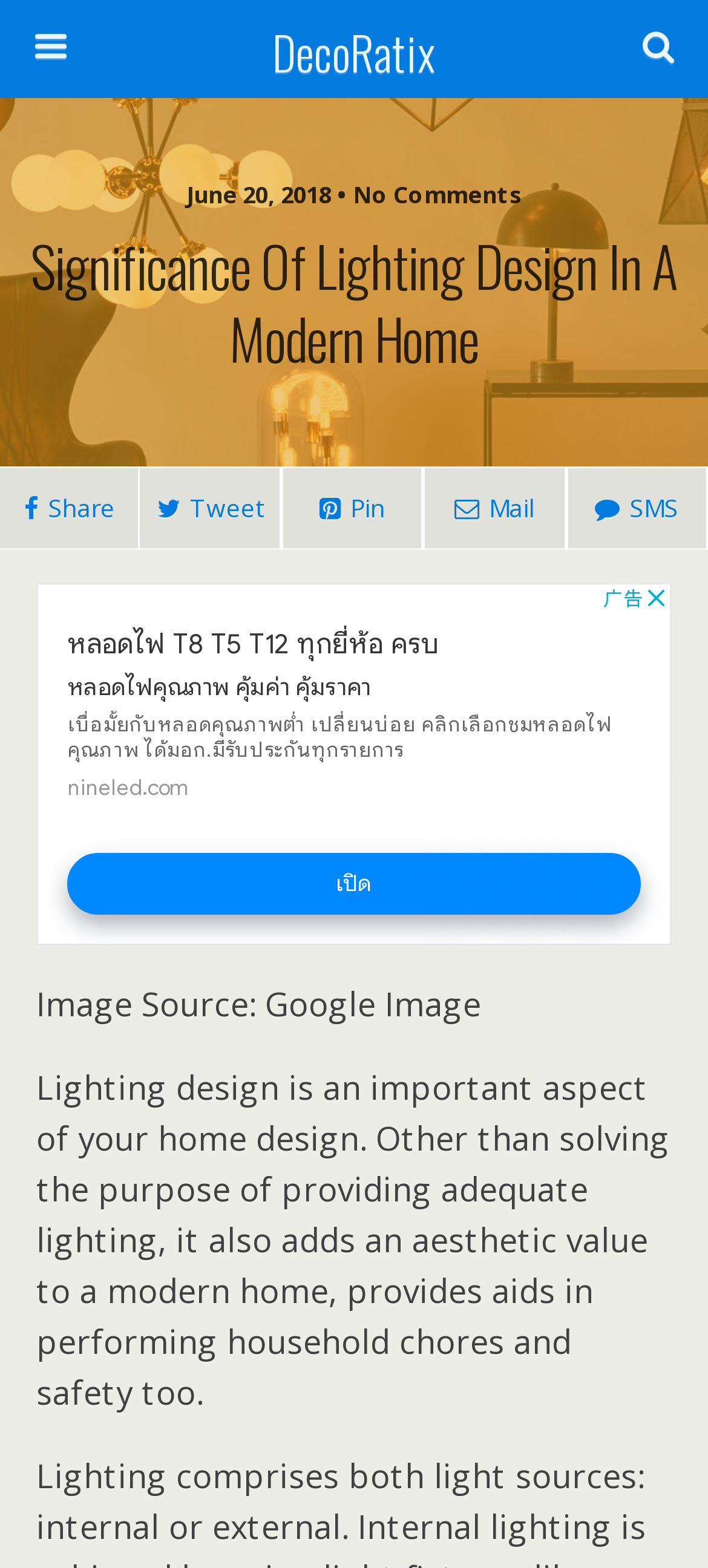Determine the bounding box coordinates of the clickable region to execute the instruction: "Search this website". The coordinates should be four float numbers between 0 and 1, denoted as [left, top, right, bottom].

[0.05, 0.069, 0.753, 0.102]